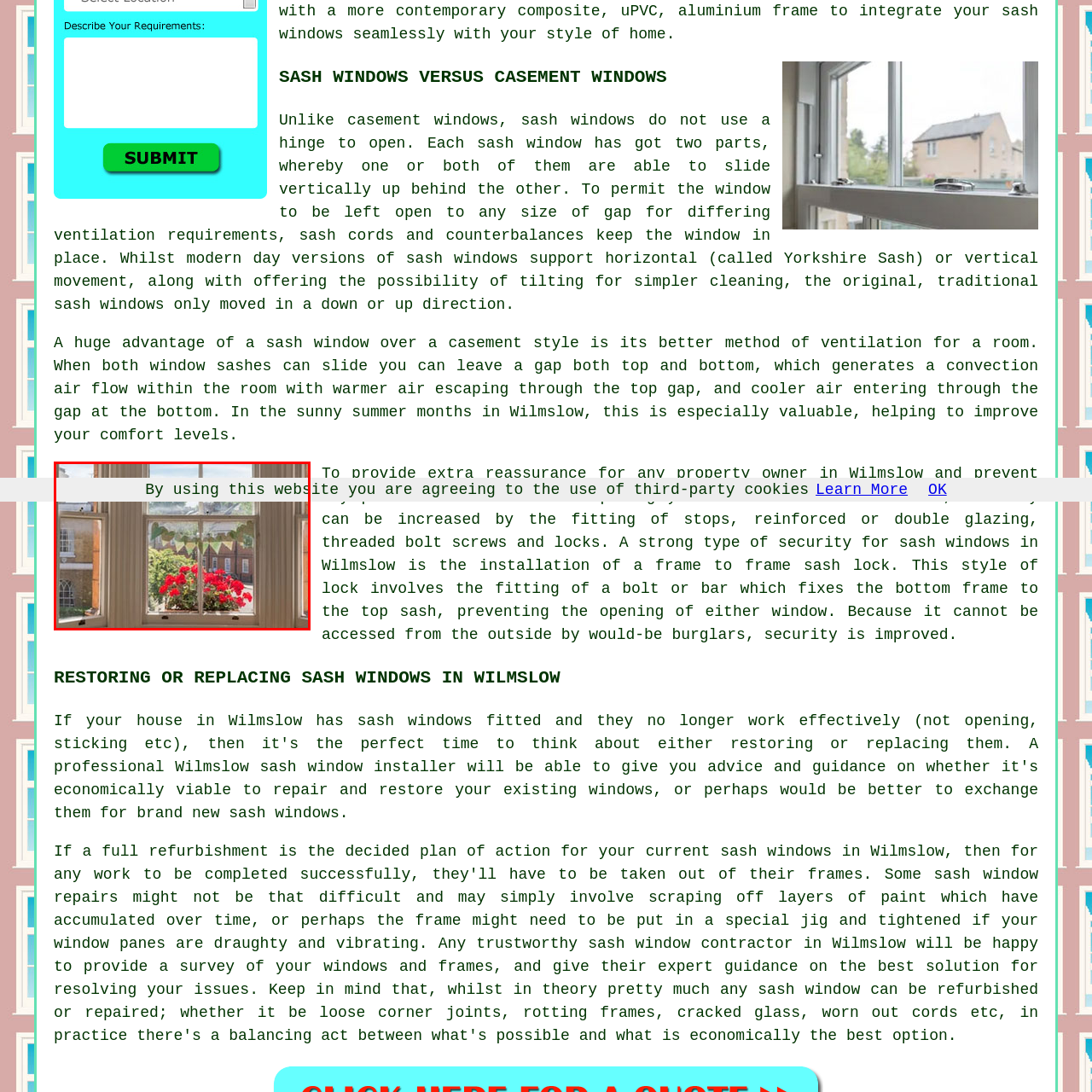Give a detailed caption for the image that is encased within the red bounding box.

The image showcases a bright and inviting view through a traditional sash window, which features decorative bunting and vibrant red flowers adorning the window sill. The scene is set against a backdrop of a charming street, hinting at a picturesque neighborhood. The window design highlights the elegant features typical of sash windows, which allow for effective ventilation by sliding vertically. This image embodies the essence of classic architecture, emphasizing both aesthetic beauty and functional advantages of sash windows, particularly in enhancing air circulation and providing a stylish outlook for homes in areas like Wilmslow.